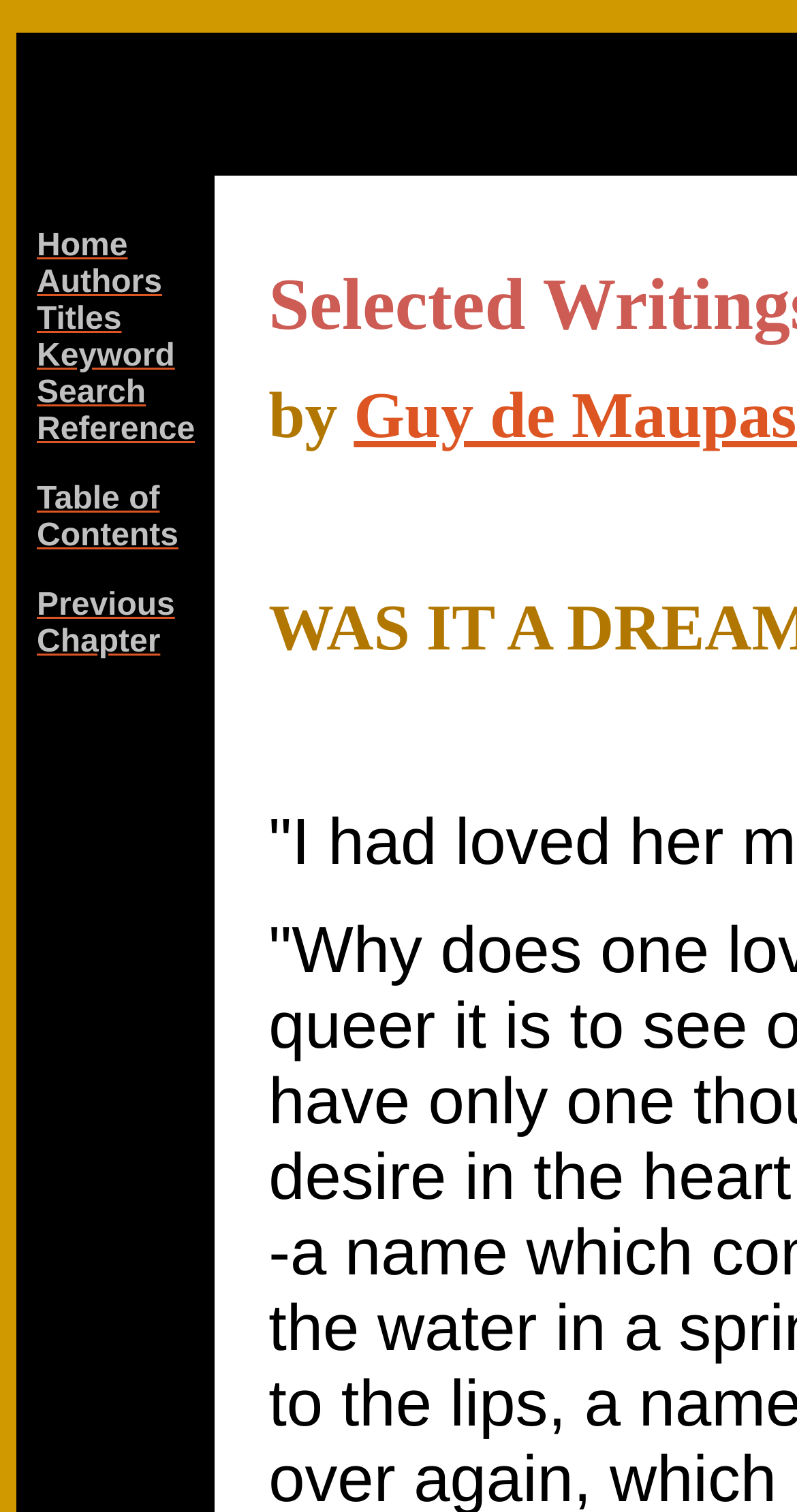Answer the following query with a single word or phrase:
What is the third navigation link?

Titles